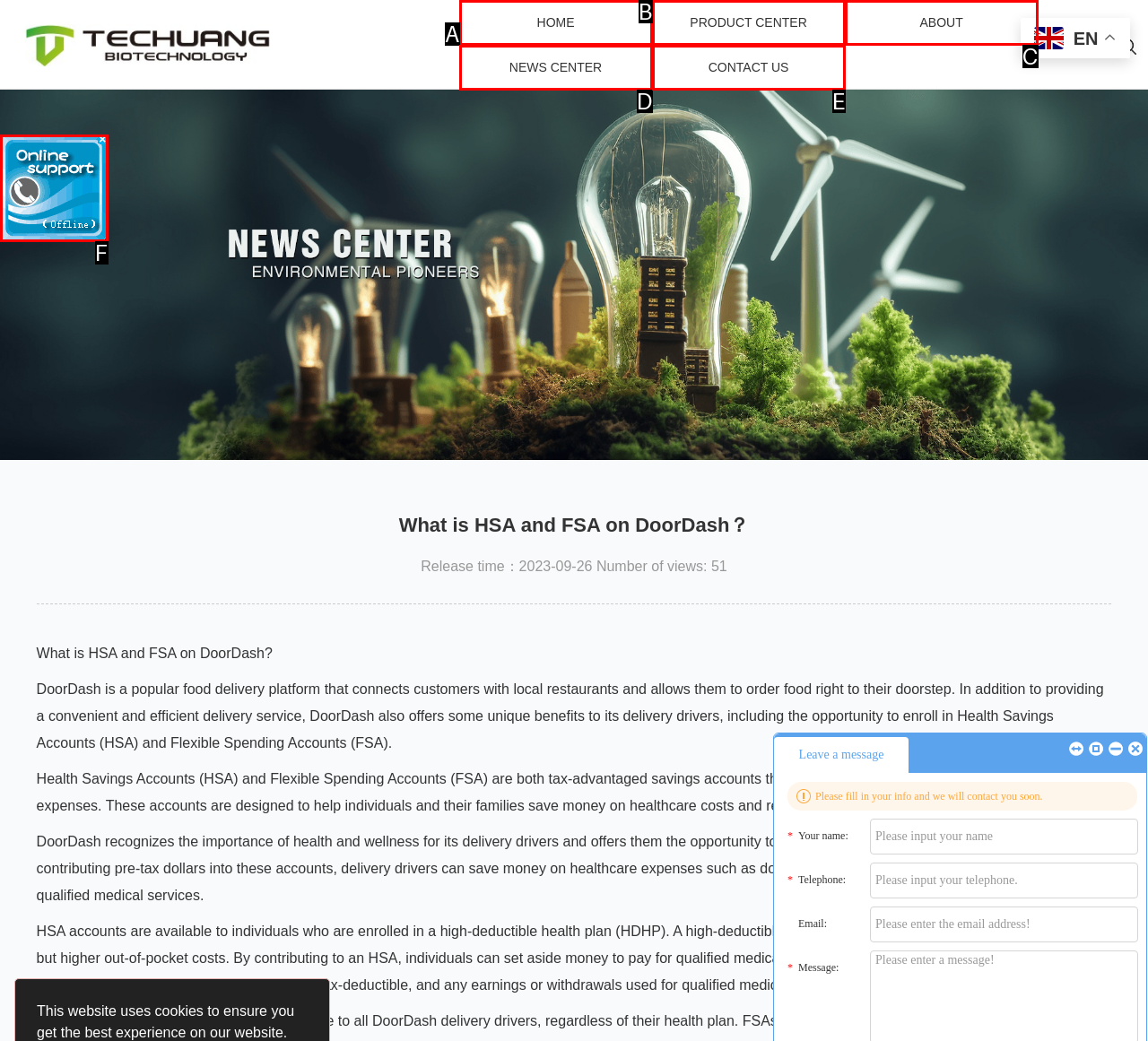Based on the element description: ABOUT, choose the HTML element that matches best. Provide the letter of your selected option.

C